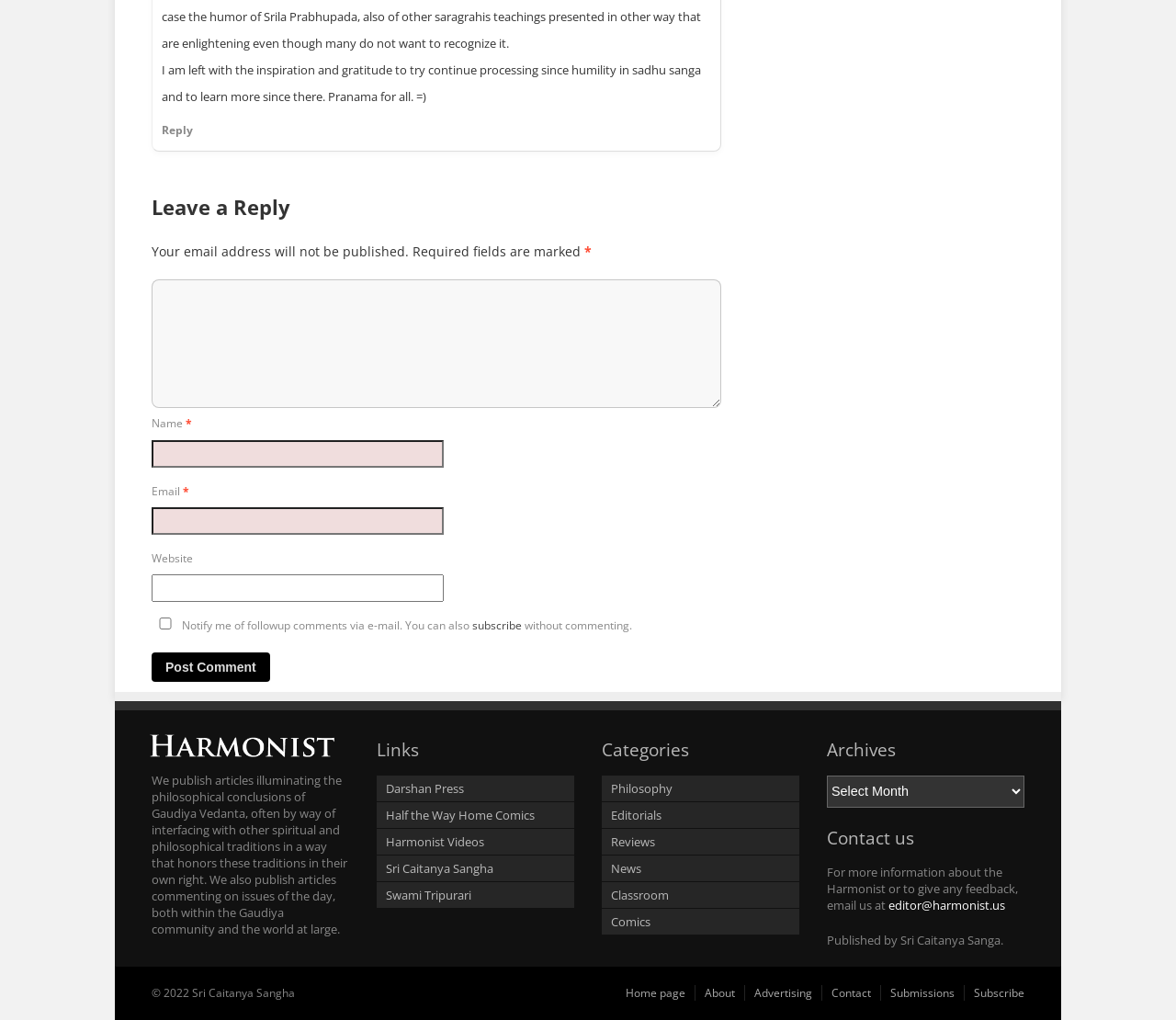Given the webpage screenshot and the description, determine the bounding box coordinates (top-left x, top-left y, bottom-right x, bottom-right y) that define the location of the UI element matching this description: Home page

[0.524, 0.966, 0.591, 0.981]